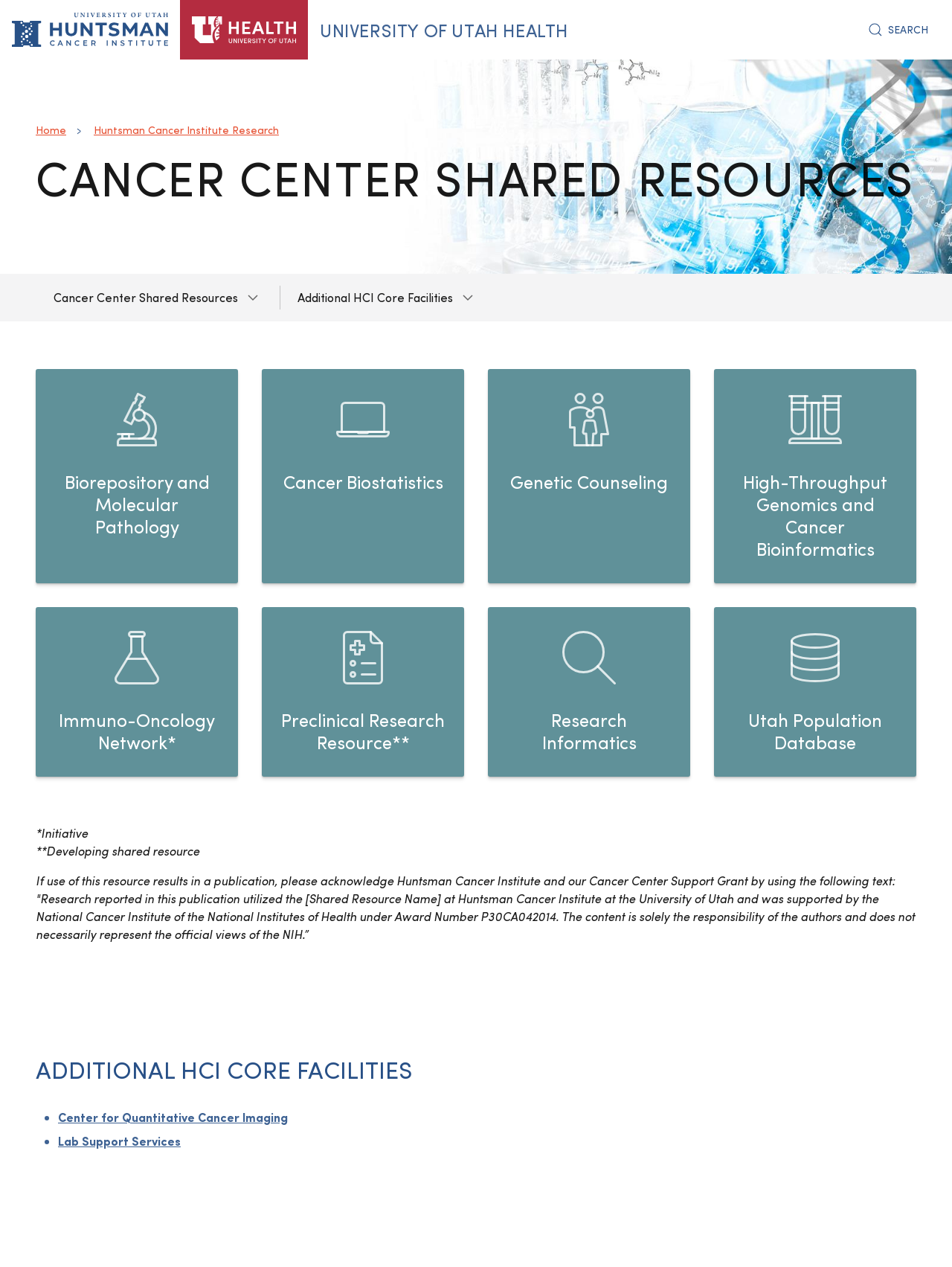Please find the bounding box coordinates of the element that must be clicked to perform the given instruction: "Share this article". The coordinates should be four float numbers from 0 to 1, i.e., [left, top, right, bottom].

None